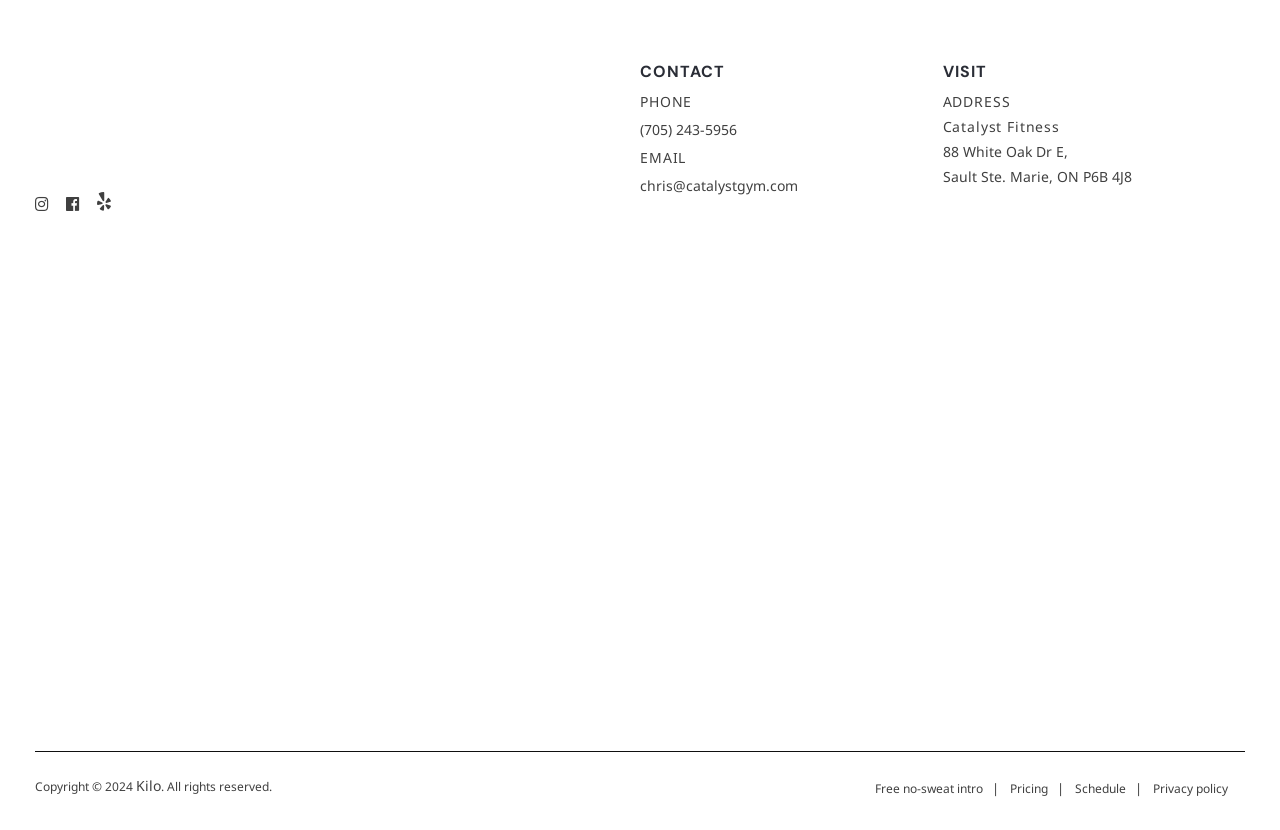Please determine the bounding box coordinates for the element that should be clicked to follow these instructions: "Check the pricing".

[0.781, 0.934, 0.832, 0.964]